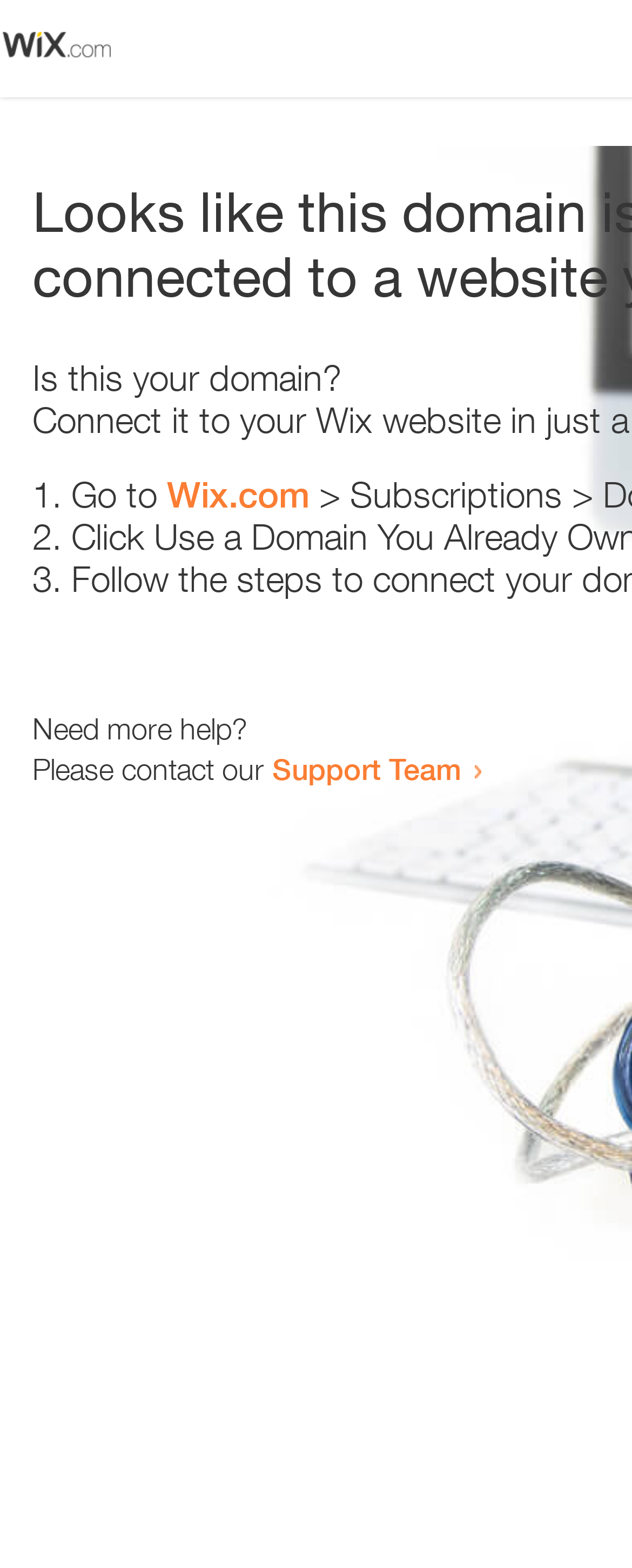Locate the bounding box coordinates of the UI element described by: "Wix.com". Provide the coordinates as four float numbers between 0 and 1, formatted as [left, top, right, bottom].

[0.264, 0.302, 0.49, 0.329]